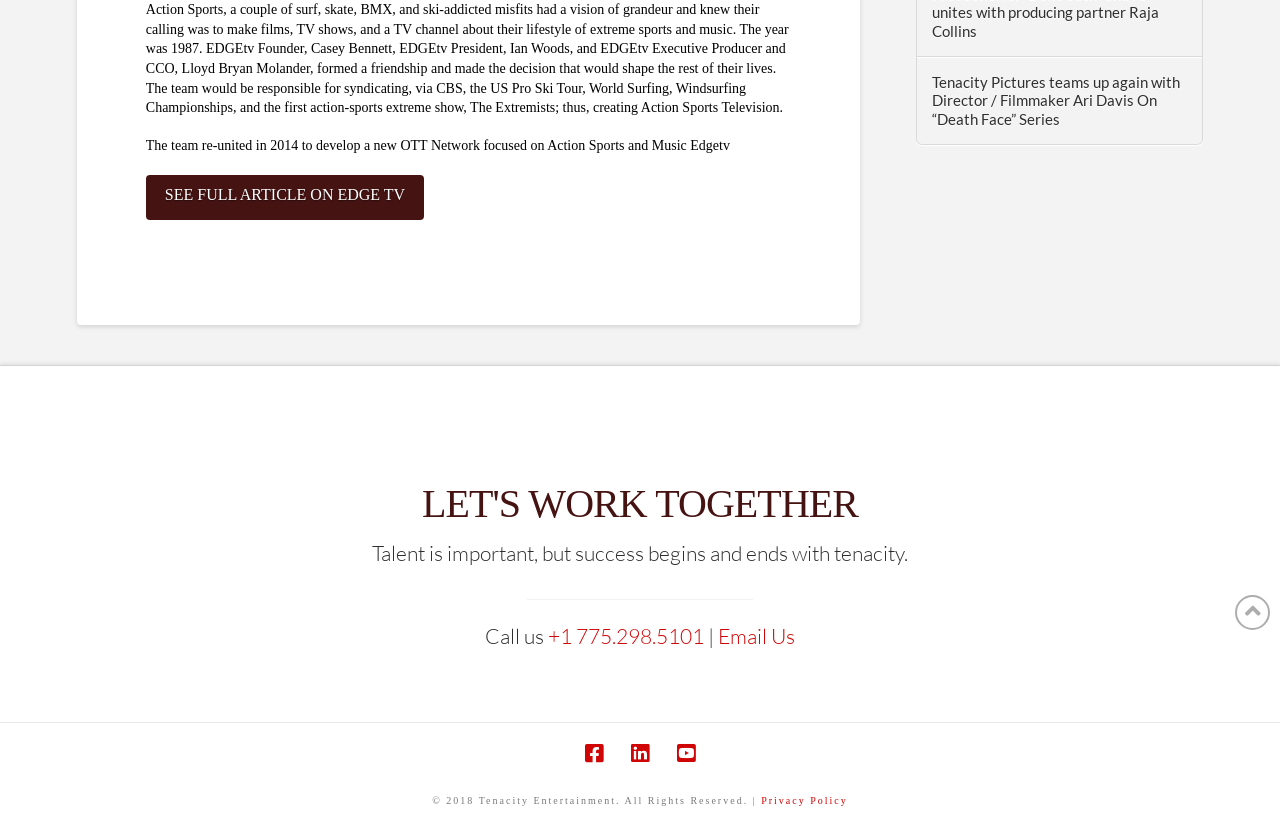Locate the UI element described by WordPress and provide its bounding box coordinates. Use the format (top-left x, top-left y, bottom-right x, bottom-right y) with all values as floating point numbers between 0 and 1.

None